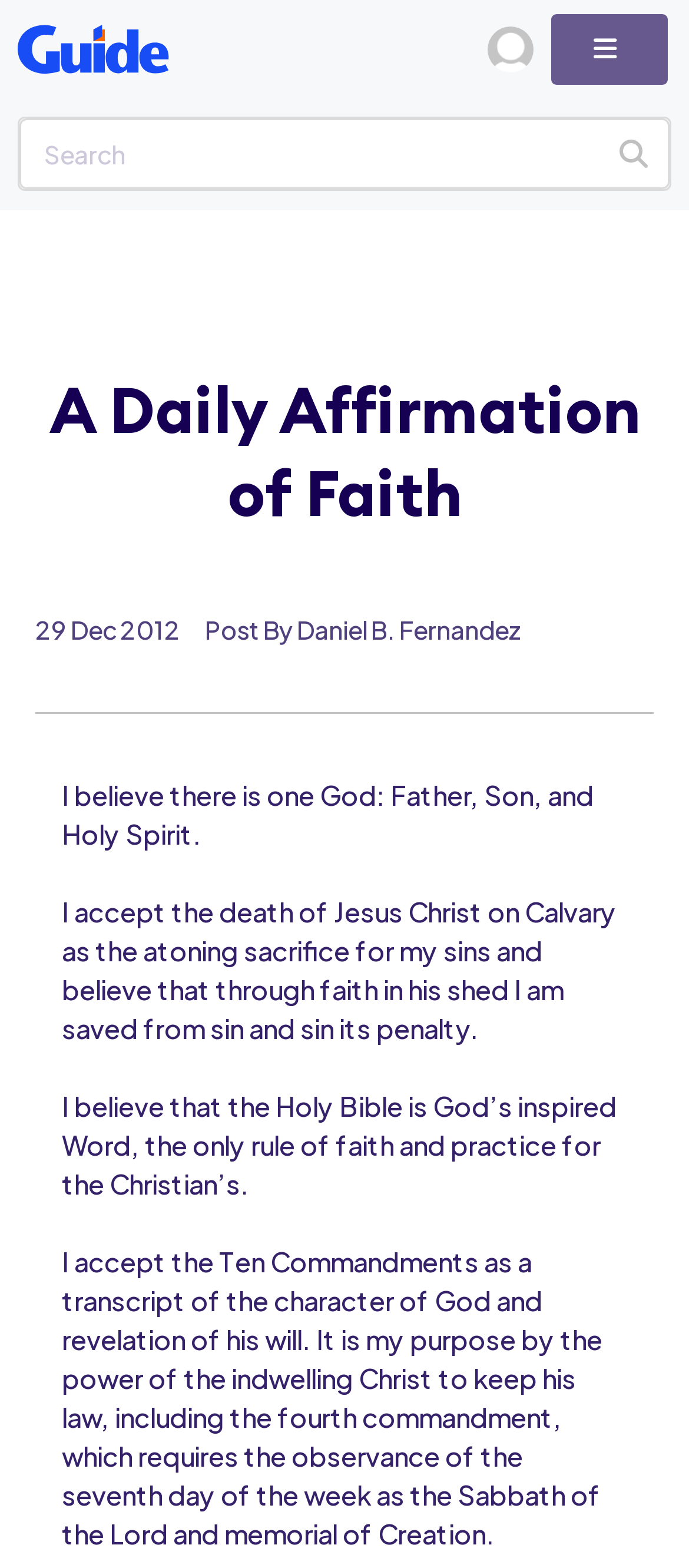Summarize the webpage with a detailed and informative caption.

The webpage is about a daily affirmation of faith, specifically a guide magazine. At the top left, there is a link. On the top right, there are two links, with the second one having an associated image. Below these links, there is a search bar with a search box and a search button.

The main content of the webpage is divided into sections. The first section has a heading "A Daily Affirmation of Faith" and is located at the top center of the page. Below this heading, there is a date "29 Dec 2012" and an author's name "Post By Daniel B. Fernandez".

The main article is divided into paragraphs, each describing a statement of faith. The first paragraph starts with "I believe there is one God: Father, Son, and Holy Spirit." The subsequent paragraphs continue with more statements of faith, including the acceptance of Jesus Christ's sacrifice, the belief in the Holy Bible as God's inspired Word, and the acceptance of the Ten Commandments as a transcript of God's character.

The text is arranged in a clear and organized manner, making it easy to read and follow.